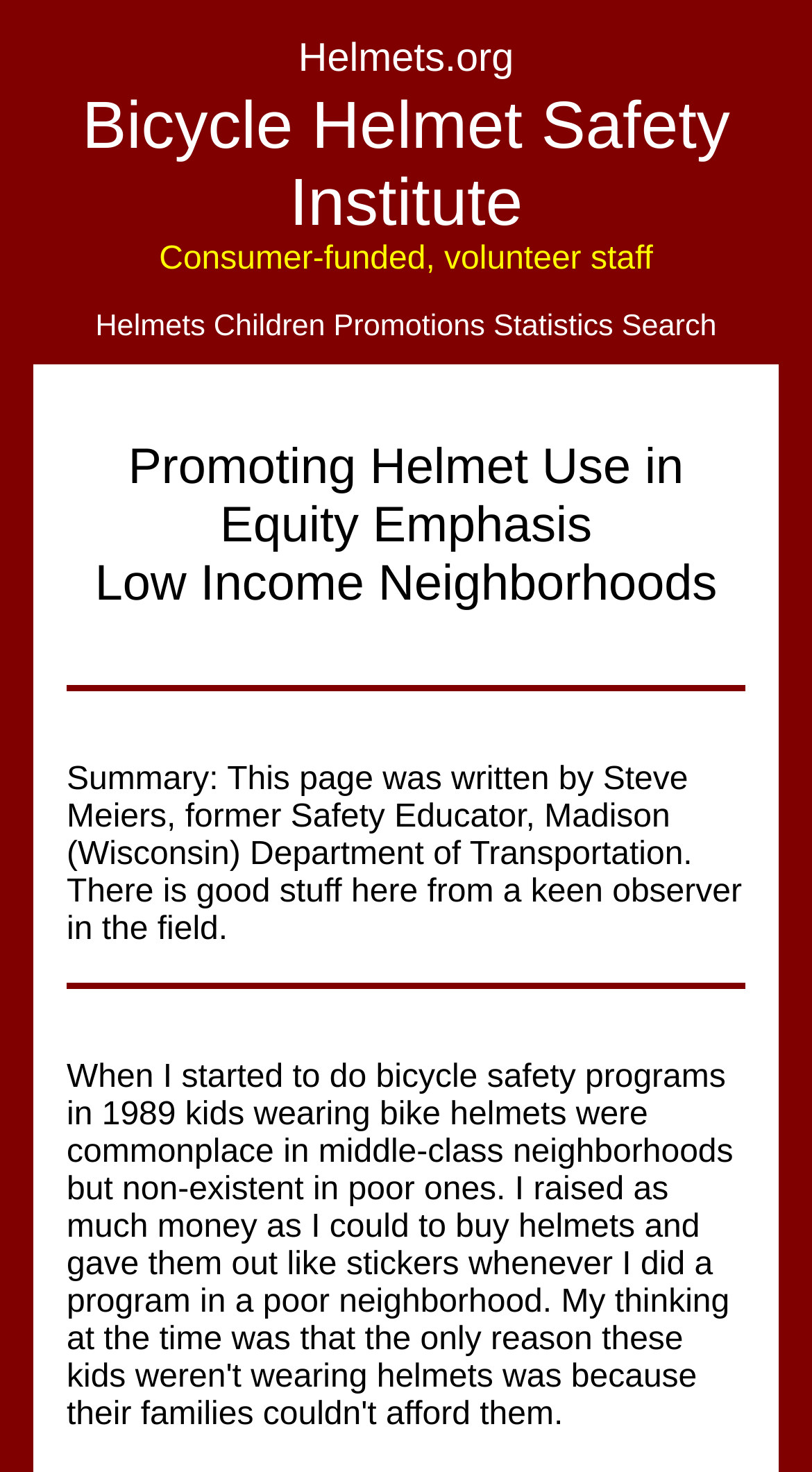What is the role of Steve Meiers?
Based on the image, answer the question with as much detail as possible.

The role of Steve Meiers can be found in the static text section, where it is written as 'This page was written by Steve Meiers, former Safety Educator, Madison (Wisconsin) Department of Transportation', indicating that Steve Meiers was a Safety Educator.